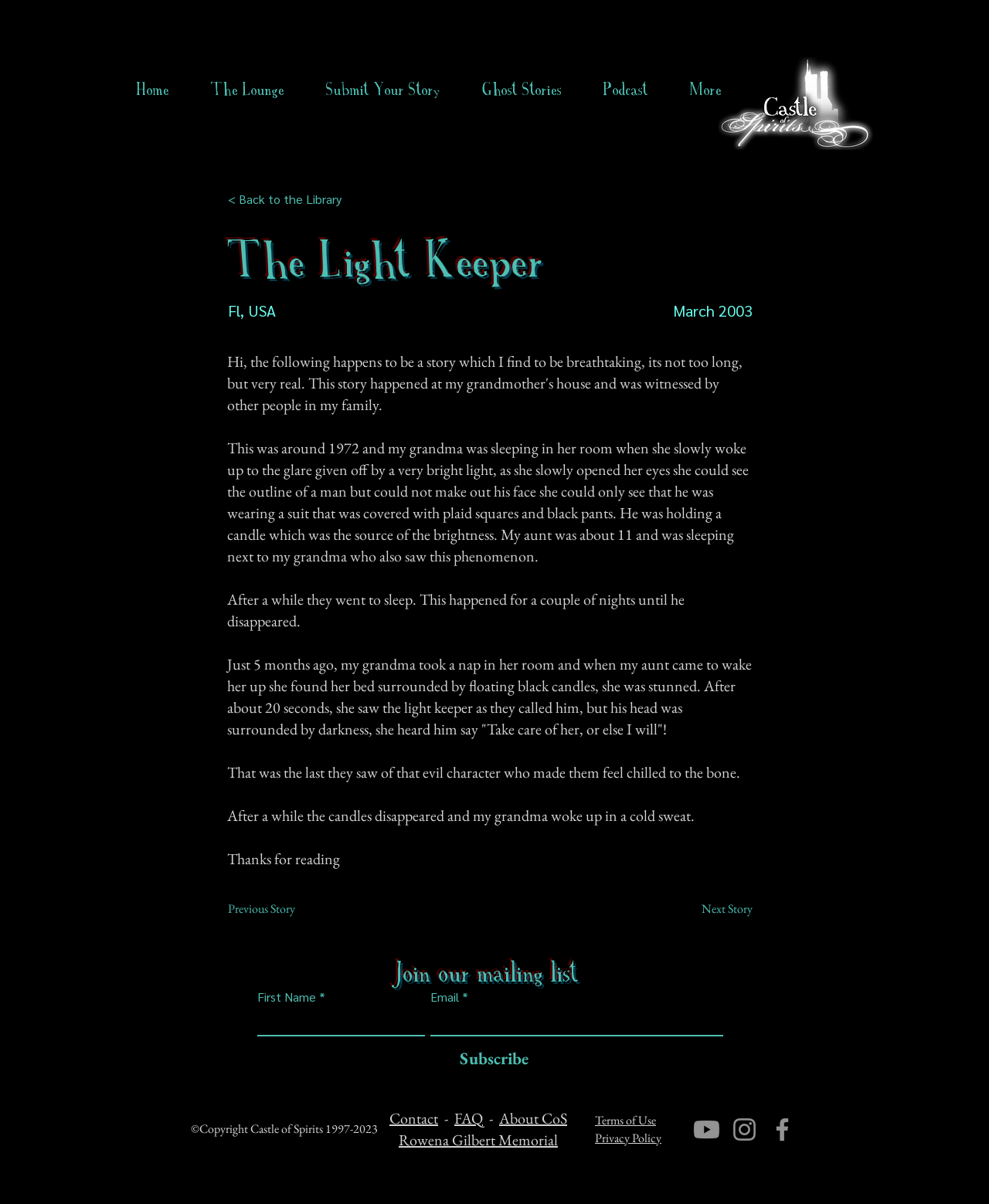Provide your answer in a single word or phrase: 
What is the name of the mailing list?

None